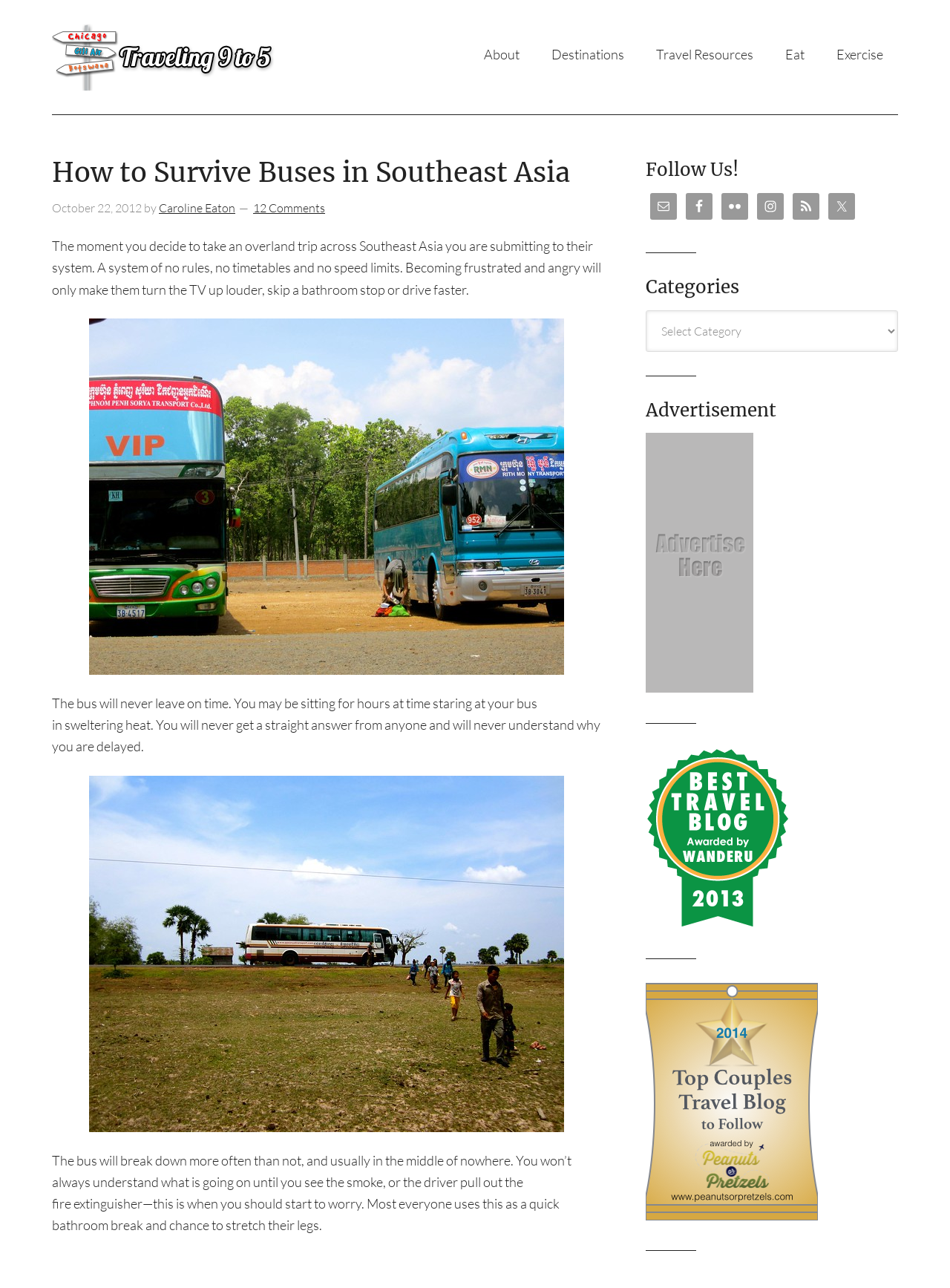Respond to the question below with a single word or phrase:
What is the tone of the article?

Humorous